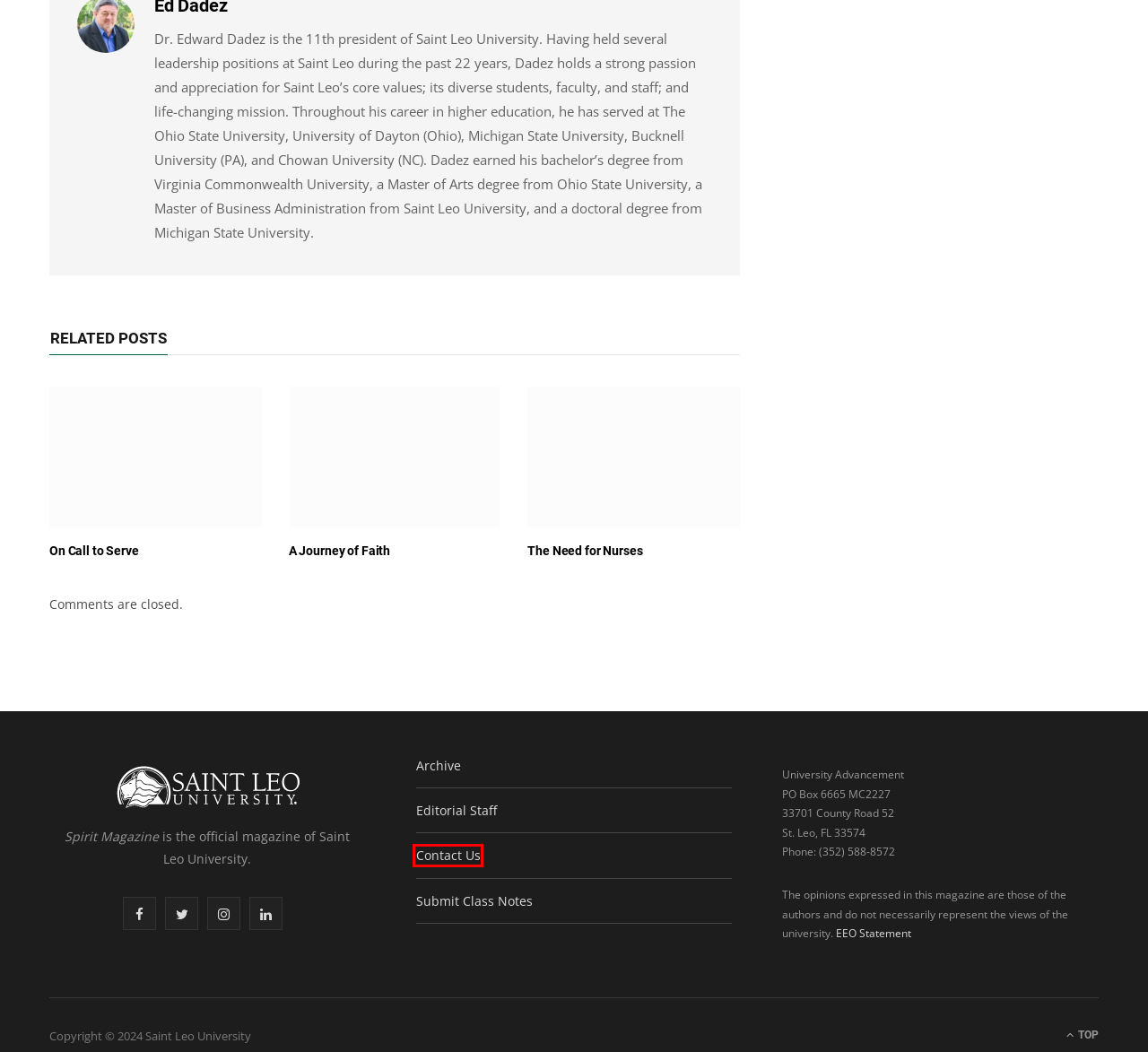Examine the webpage screenshot and identify the UI element enclosed in the red bounding box. Pick the webpage description that most accurately matches the new webpage after clicking the selected element. Here are the candidates:
A. Editorial Staff - Spirit Magazine
B. Archive - Spirit Magazine
C. Class Notes 2023 - Spirit Magazine
D. Contact Us - Spirit Magazine
E. Saint Leo University Archives - Spirit Magazine
F. The Need for Nurses - Spirit Magazine
G. Submit Class Notes - Spirit Magazine
H. Saint Leo Alumni Archives - Spirit Magazine

D